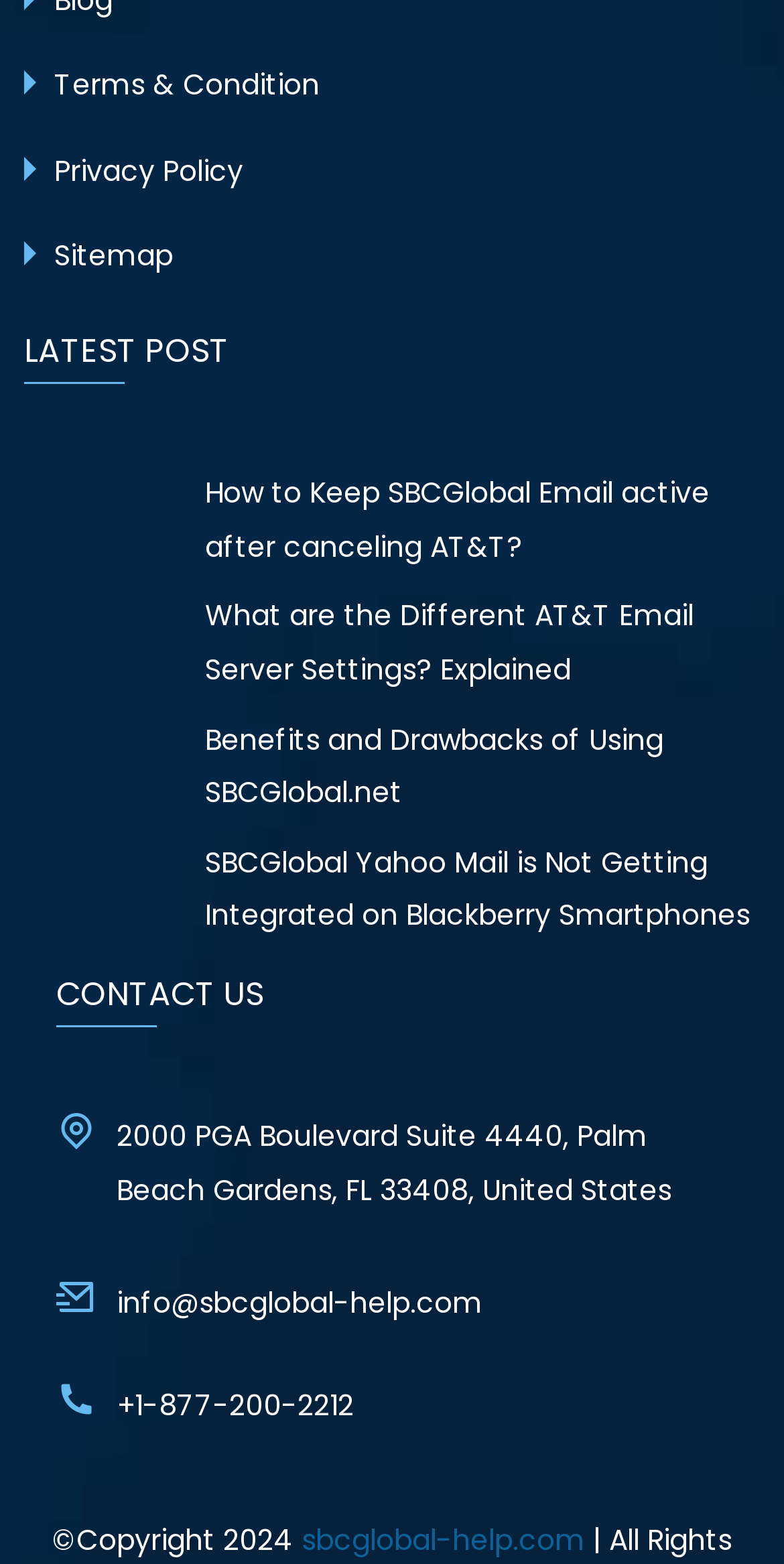Provide your answer in a single word or phrase: 
What is the topic of the latest post on this webpage?

Keep SBCGlobal Email active